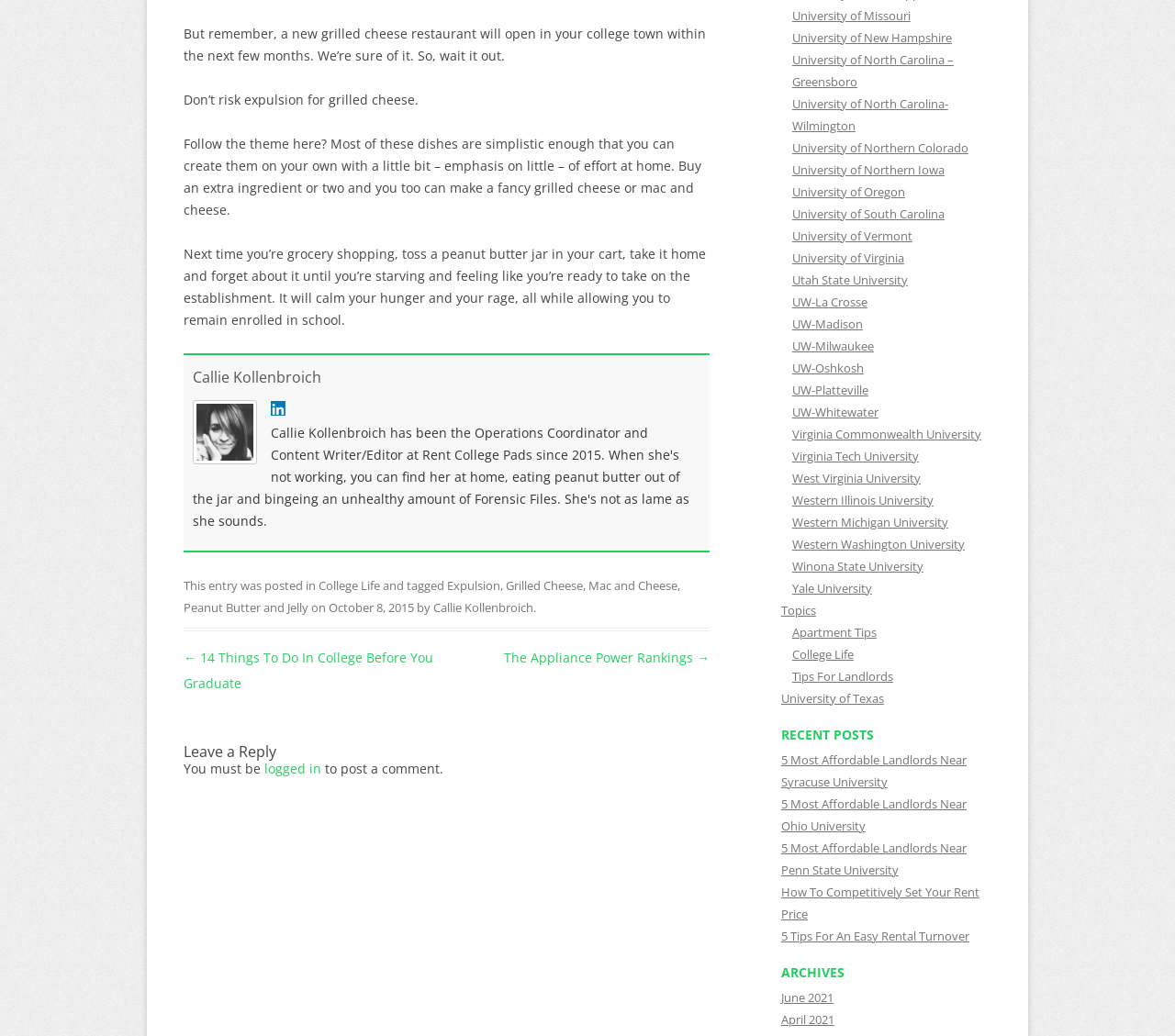Please indicate the bounding box coordinates for the clickable area to complete the following task: "Visit the University of Oregon website". The coordinates should be specified as four float numbers between 0 and 1, i.e., [left, top, right, bottom].

[0.674, 0.177, 0.77, 0.193]